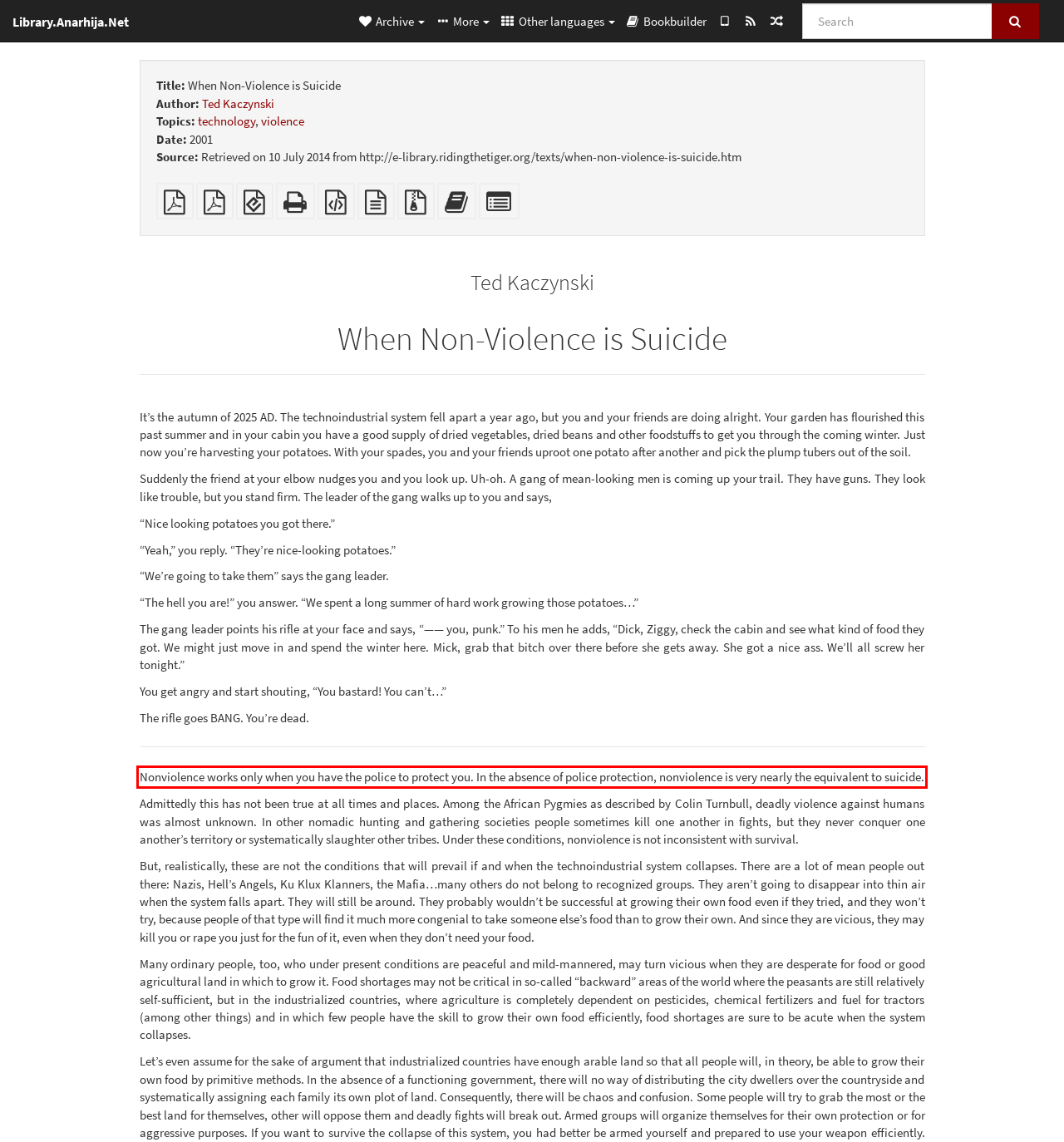You have a screenshot of a webpage, and there is a red bounding box around a UI element. Utilize OCR to extract the text within this red bounding box.

Nonviolence works only when you have the police to protect you. In the absence of police protection, nonviolence is very nearly the equivalent to suicide.